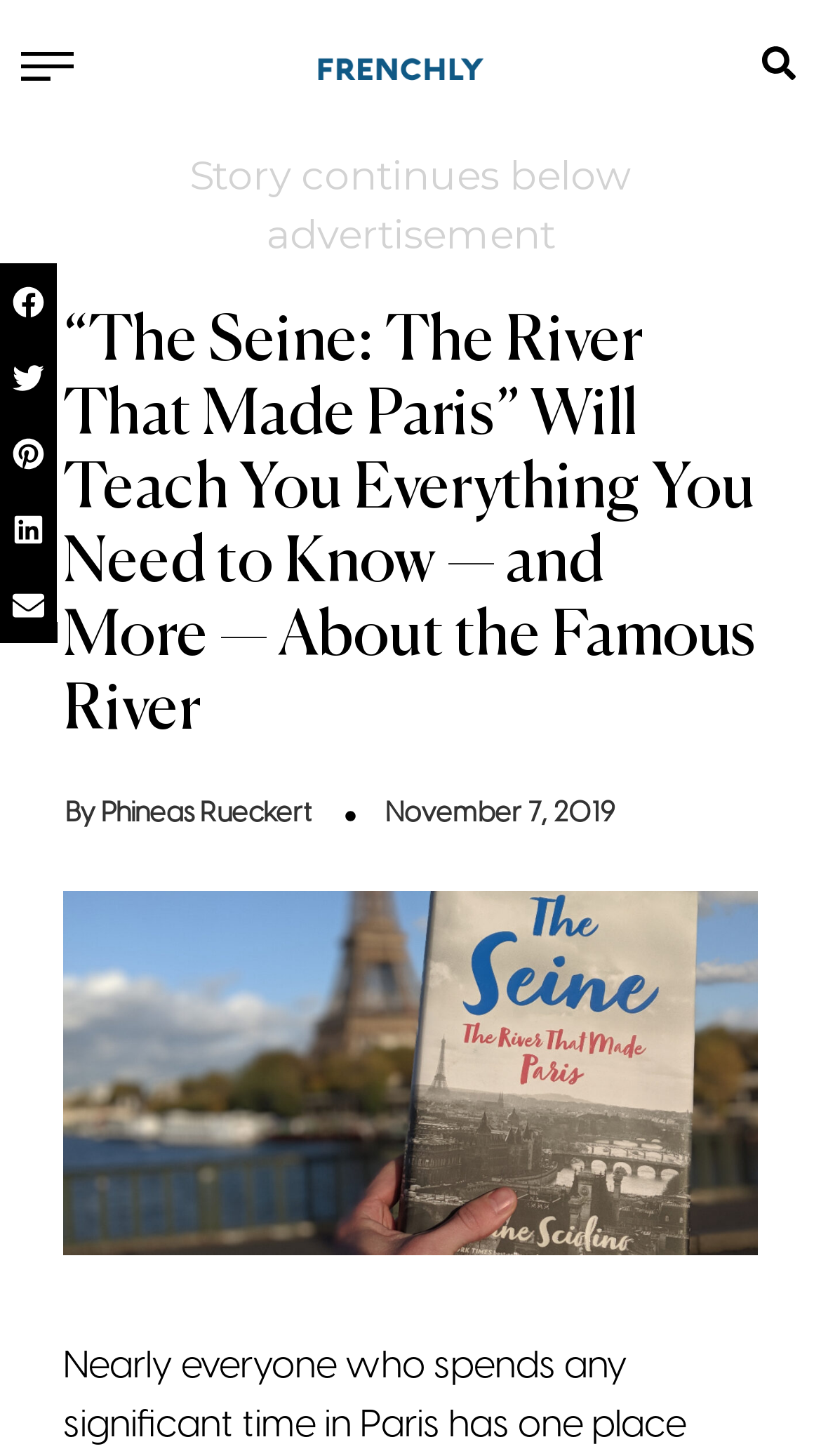Provide the bounding box coordinates for the specified HTML element described in this description: "aria-label="Share on pinterest"". The coordinates should be four float numbers ranging from 0 to 1, in the format [left, top, right, bottom].

[0.0, 0.285, 0.069, 0.337]